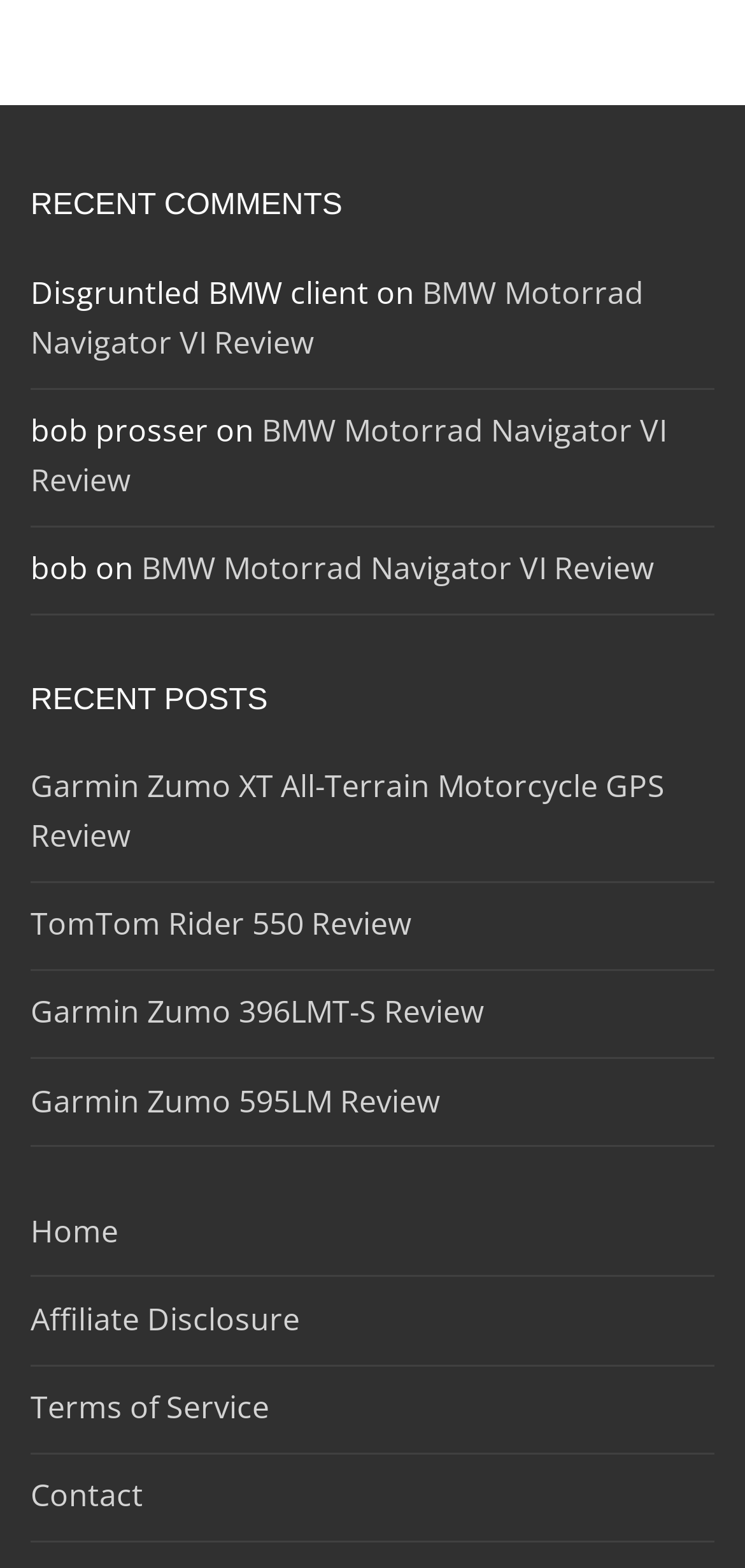Locate the bounding box coordinates of the clickable element to fulfill the following instruction: "visit home page". Provide the coordinates as four float numbers between 0 and 1 in the format [left, top, right, bottom].

[0.041, 0.77, 0.959, 0.815]